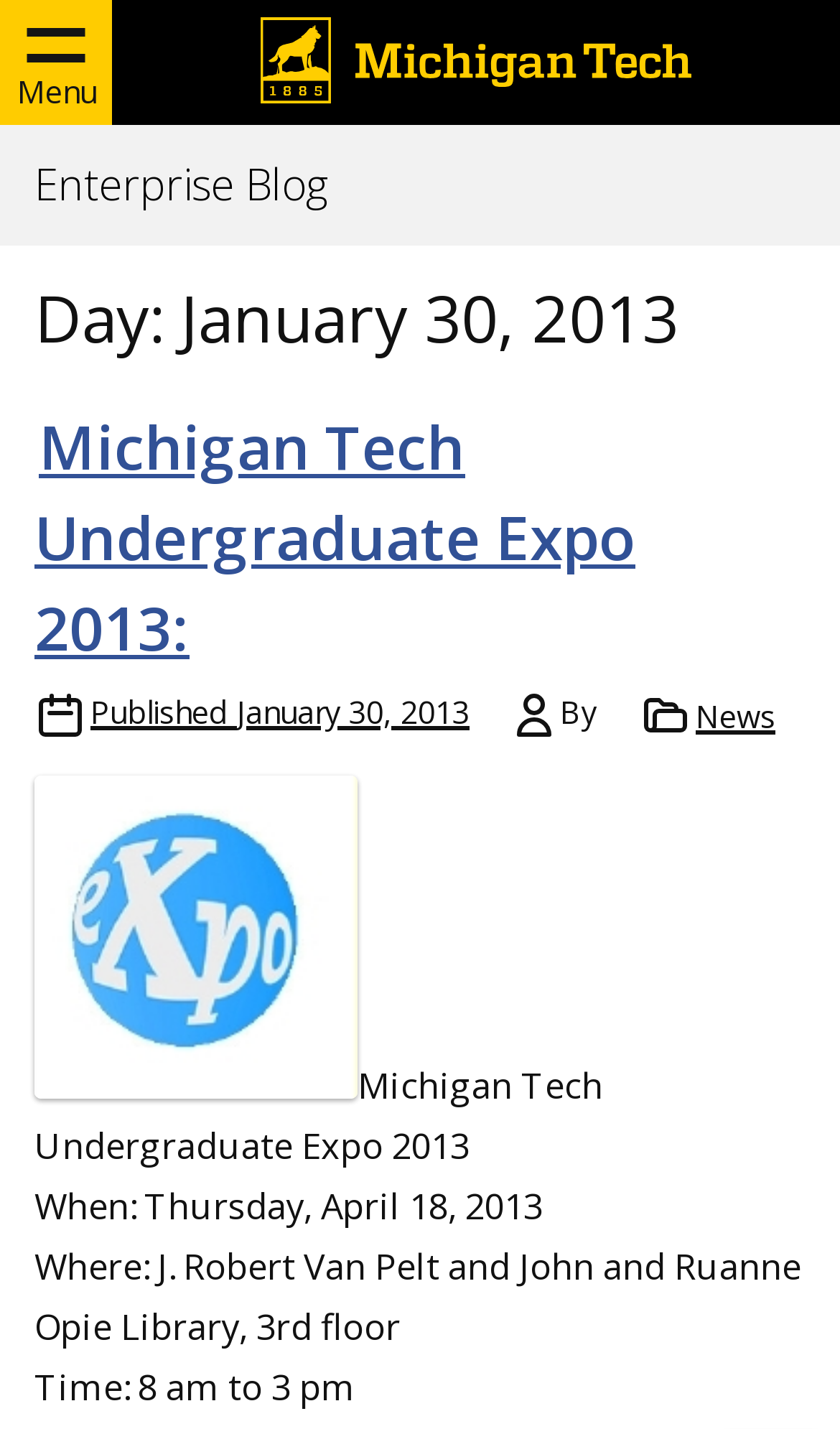Please determine the main heading text of this webpage.

Day: January 30, 2013